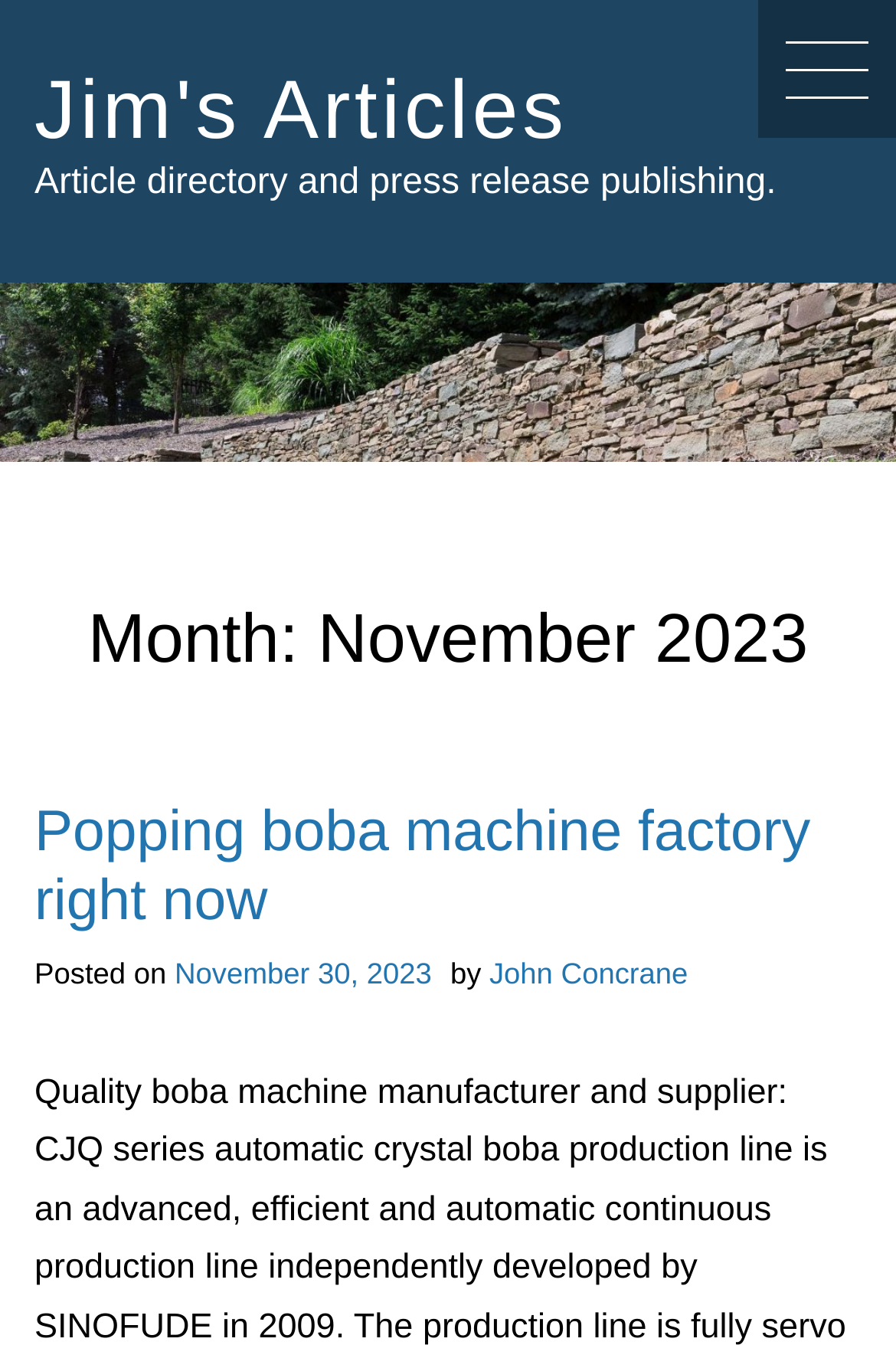What is the title of the first article on the webpage?
Please provide a single word or phrase in response based on the screenshot.

Popping boba machine factory right now